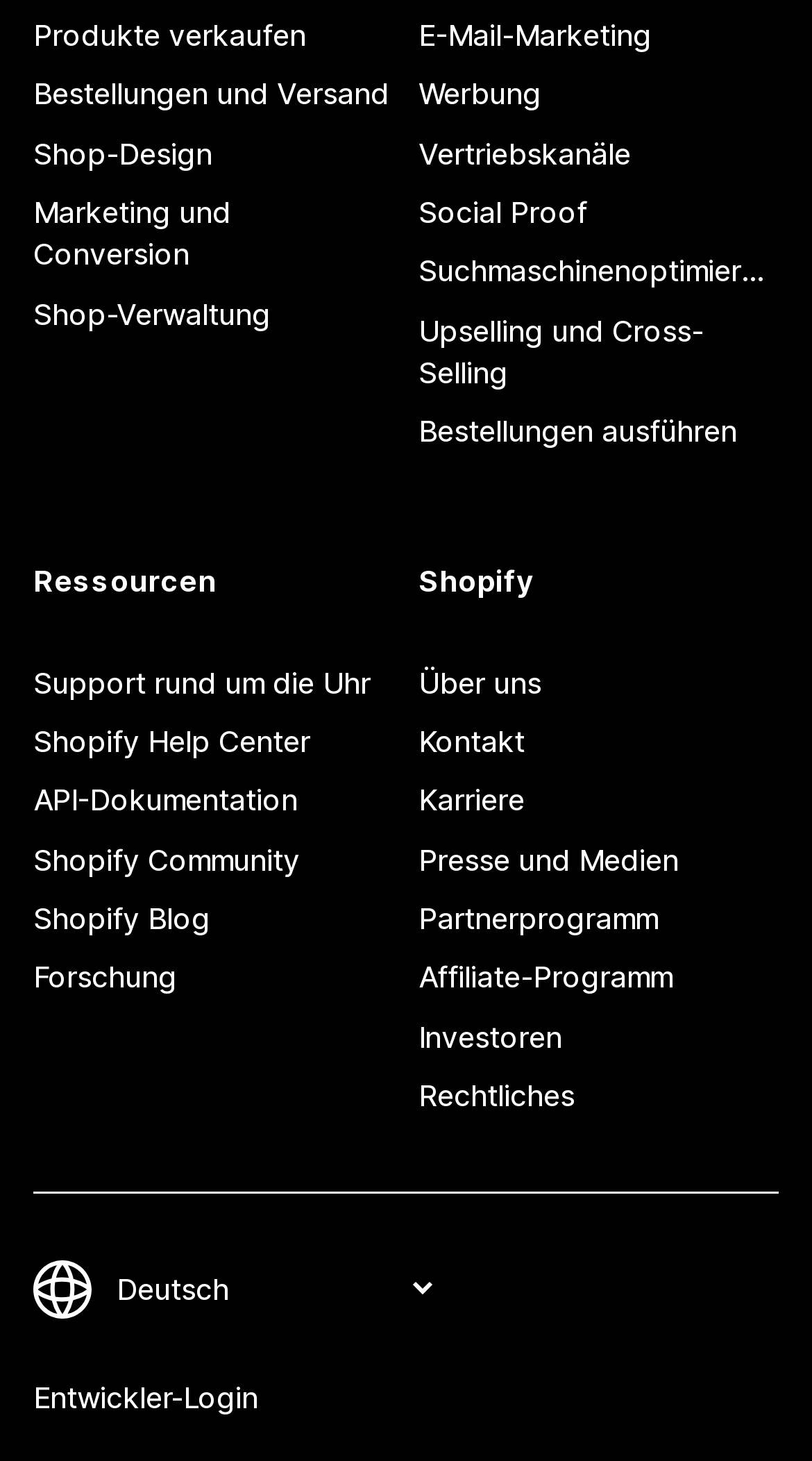Point out the bounding box coordinates of the section to click in order to follow this instruction: "Change your language".

[0.133, 0.868, 0.541, 0.895]